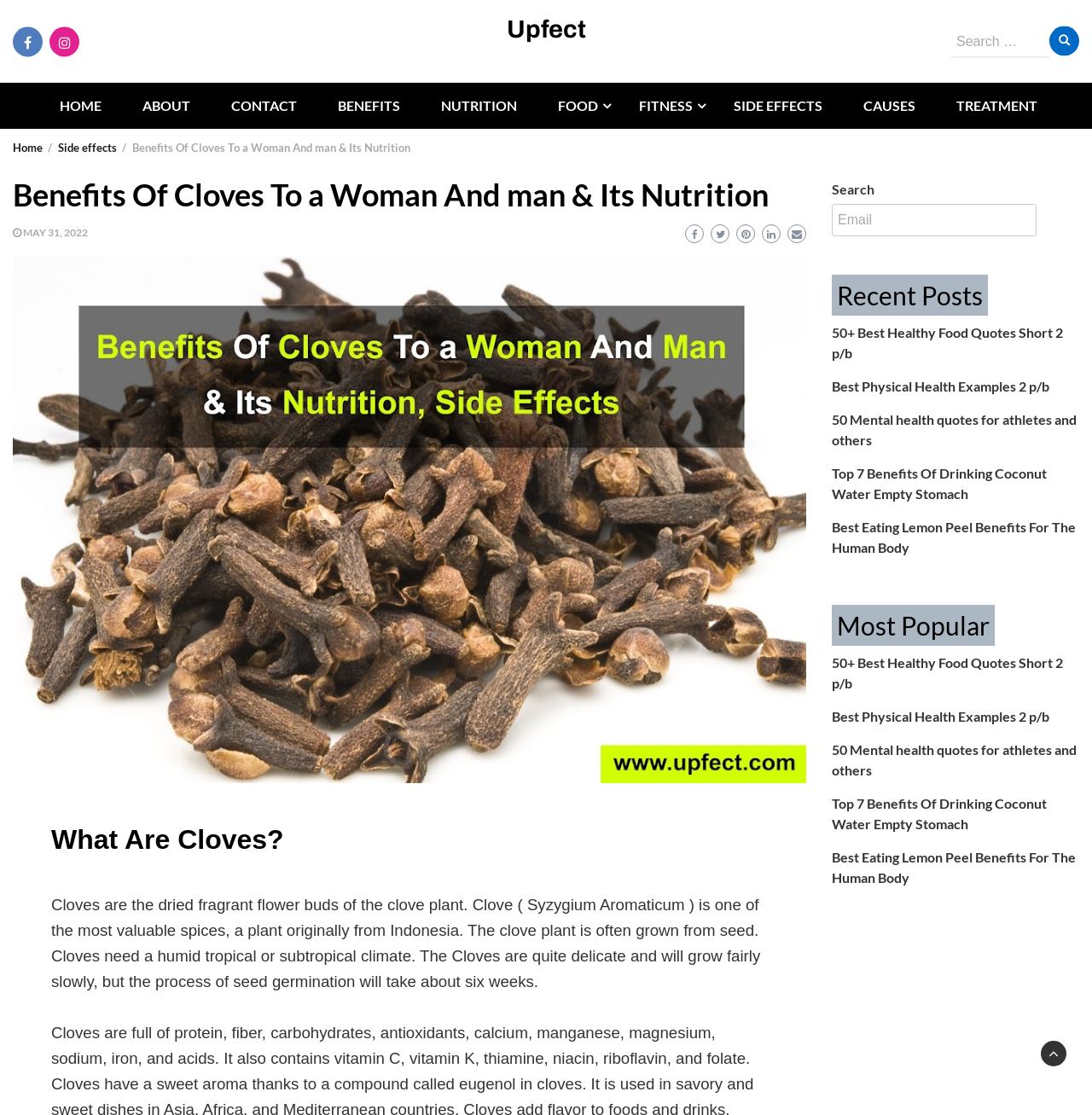Can you provide the bounding box coordinates for the element that should be clicked to implement the instruction: "Search for something"?

[0.871, 0.023, 0.988, 0.05]